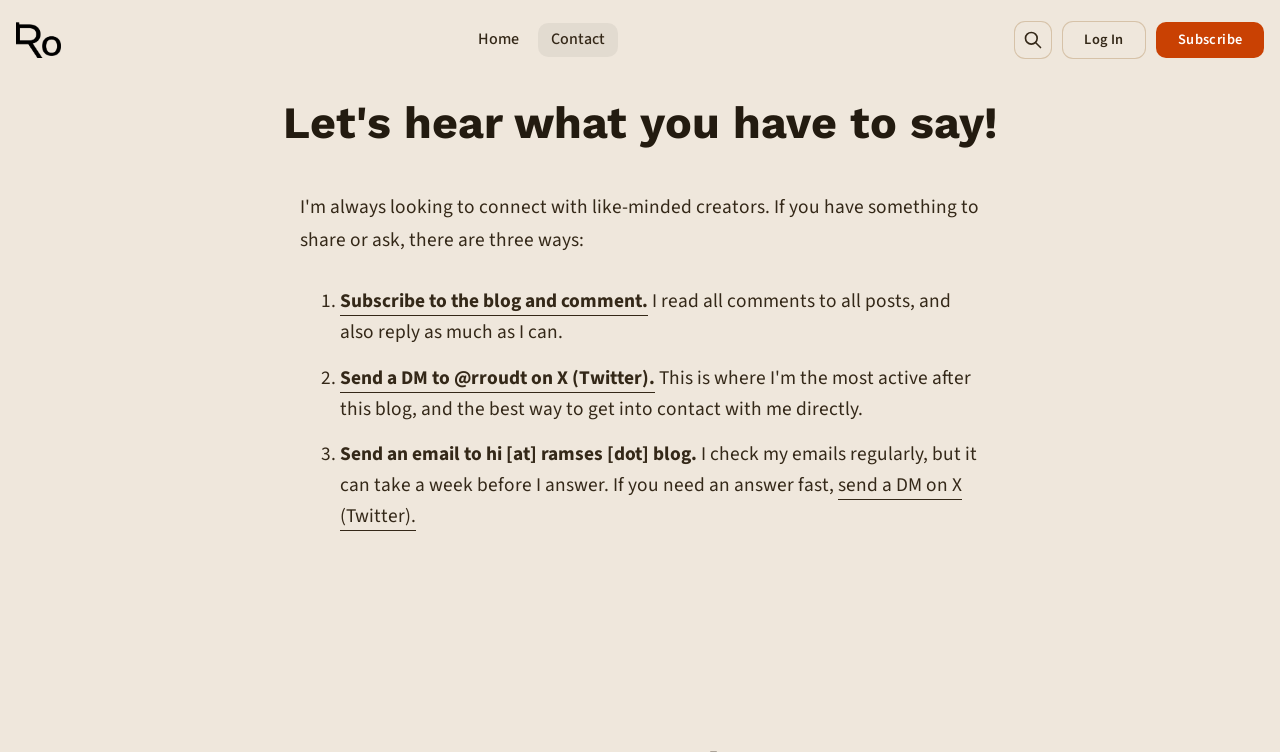Describe all the significant parts and information present on the webpage.

The webpage appears to be a personal blog or contact page of Ramses Oudt. At the top, there is a navigation menu with links to "Ramses' Blog", "Home", "Contact", and a search button with a magnifying glass icon. The search button is located at the top right corner of the page. 

Below the navigation menu, there is a main section with a heading that reads "Let's hear what you have to say!". This section takes up most of the page's content area. 

Inside the main section, there is an article with a list of three items, each with a numbered marker. The list provides instructions on how to contact Ramses Oudt. The first item suggests subscribing to the blog and commenting, the second item recommends sending a direct message on X (Twitter), and the third item provides an email address to contact Ramses. There are additional details and caveats provided for each method, including a note that emails may take up to a week to be answered.